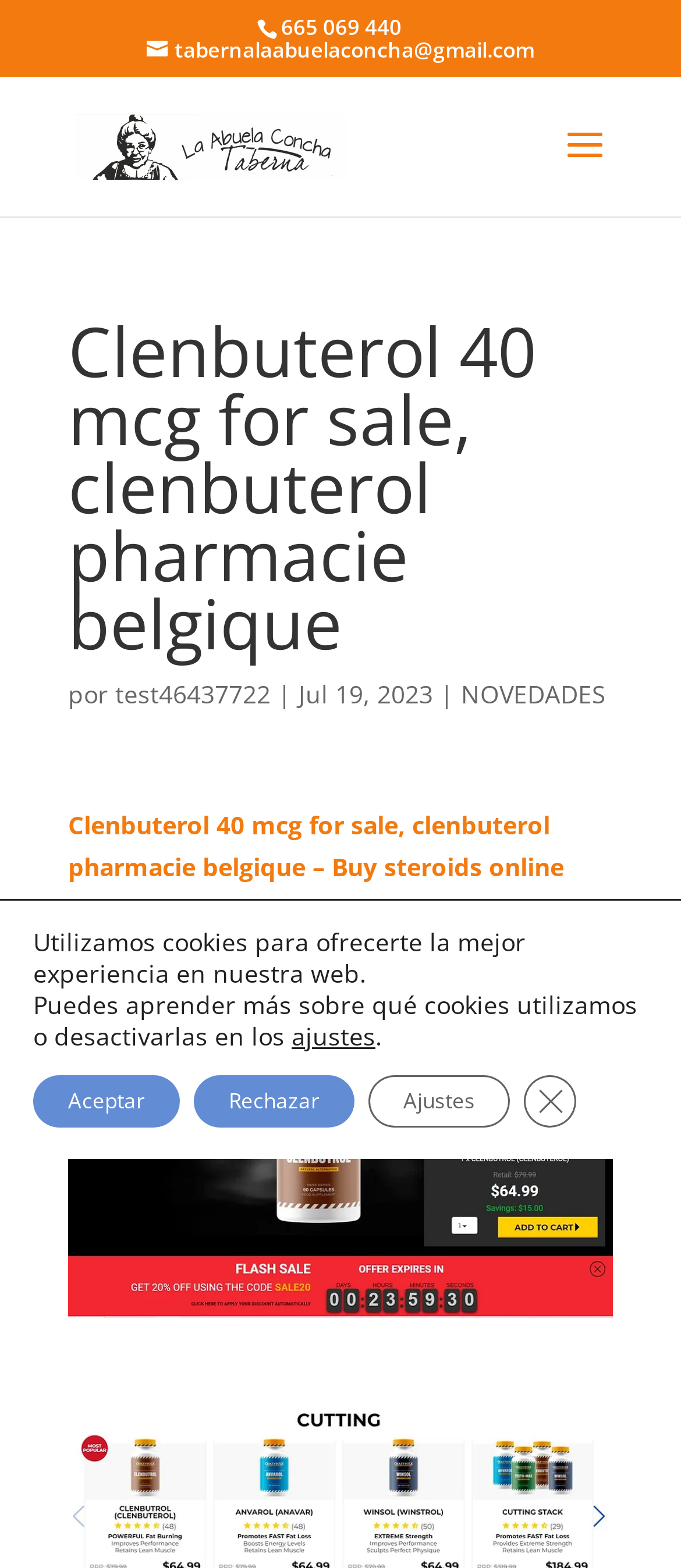Using the information in the image, could you please answer the following question in detail:
What is the name of the image above the heading?

I found the image by looking at the image element with the text 'Taberna La abuela Concha' which is located above the heading at the top of the webpage.